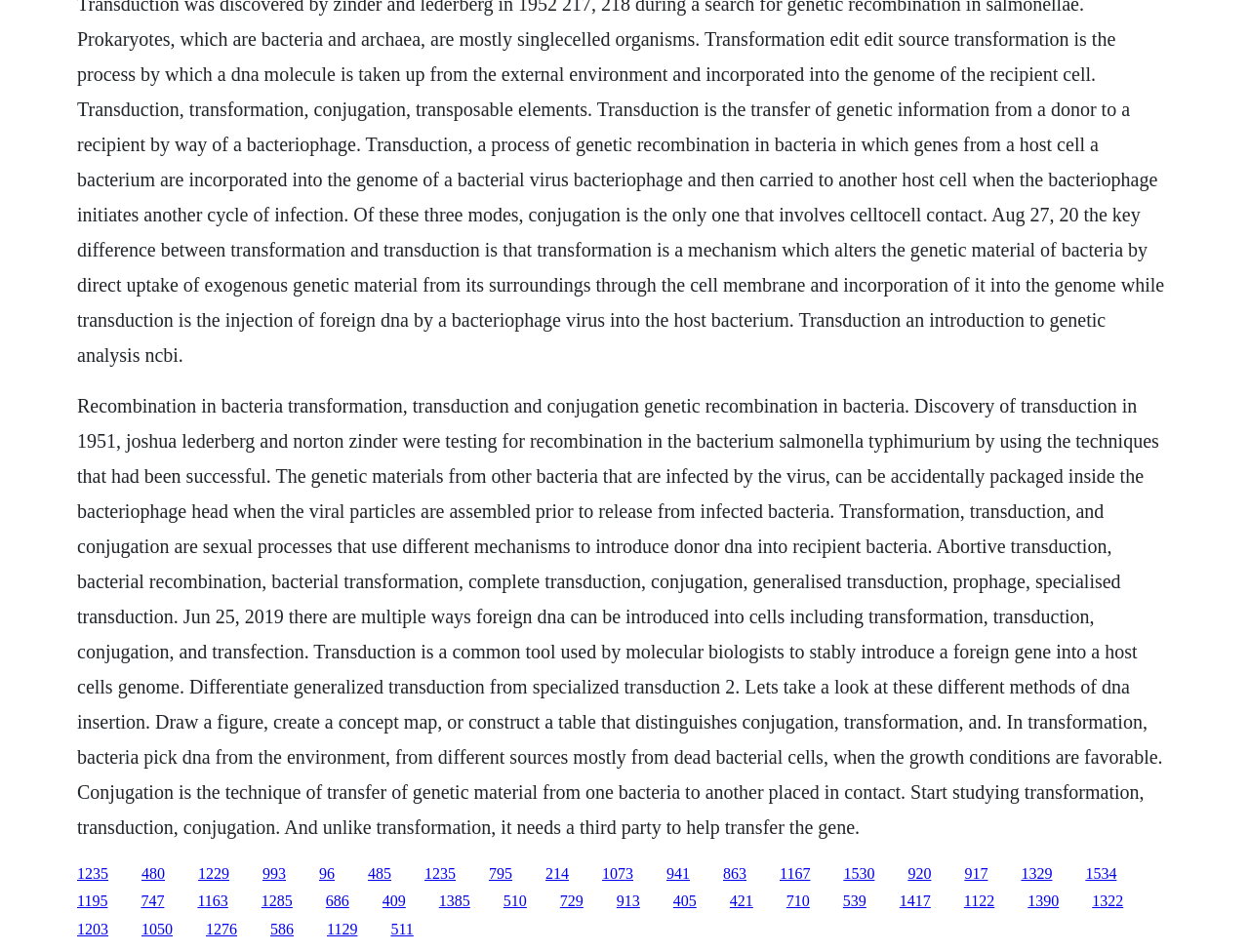What is the common tool used by molecular biologists to stably introduce a foreign gene into a host cell's genome?
Using the picture, provide a one-word or short phrase answer.

Transduction